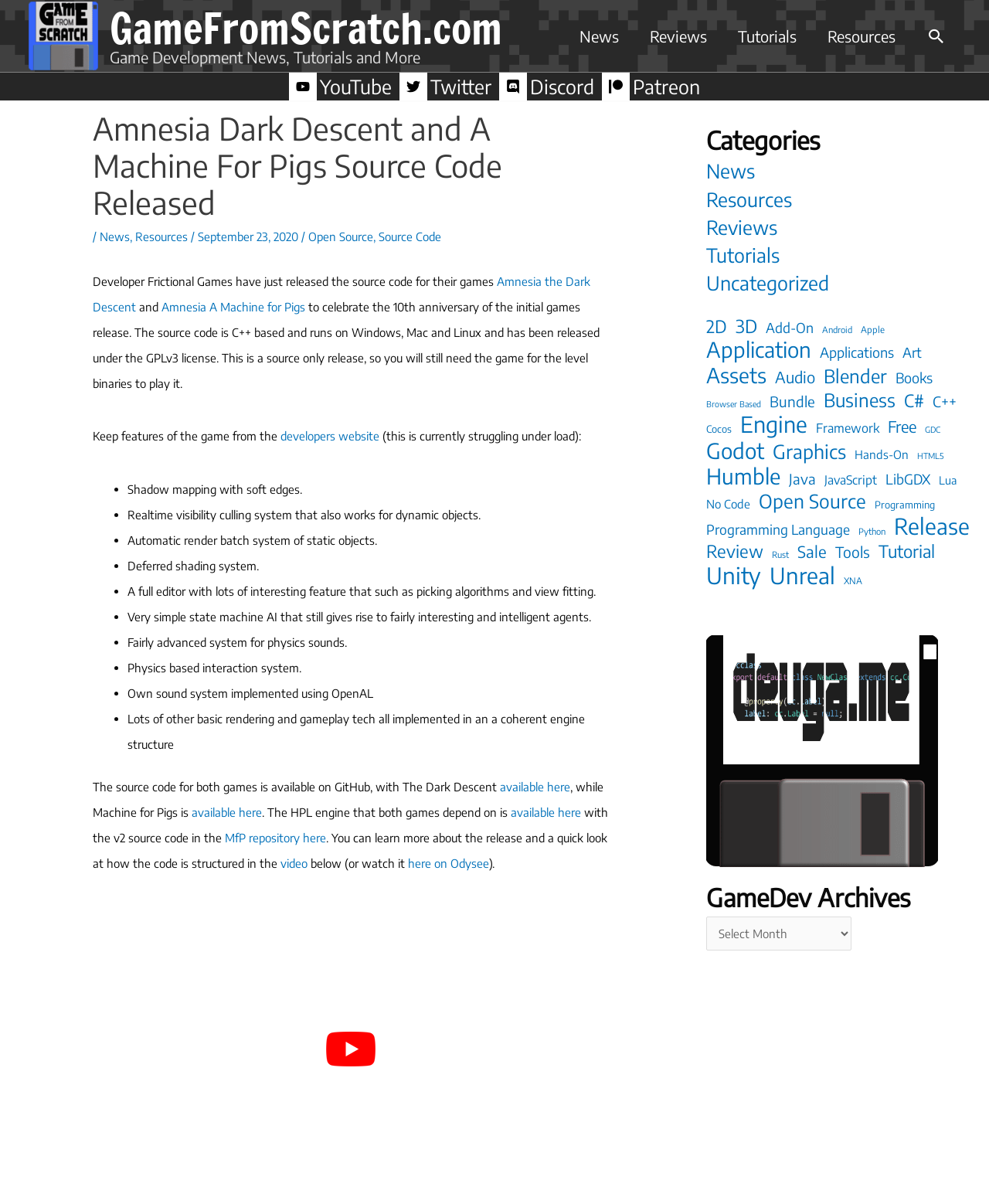Bounding box coordinates are specified in the format (top-left x, top-left y, bottom-right x, bottom-right y). All values are floating point numbers bounded between 0 and 1. Please provide the bounding box coordinate of the region this sentence describes: MfP repository here

[0.227, 0.69, 0.33, 0.702]